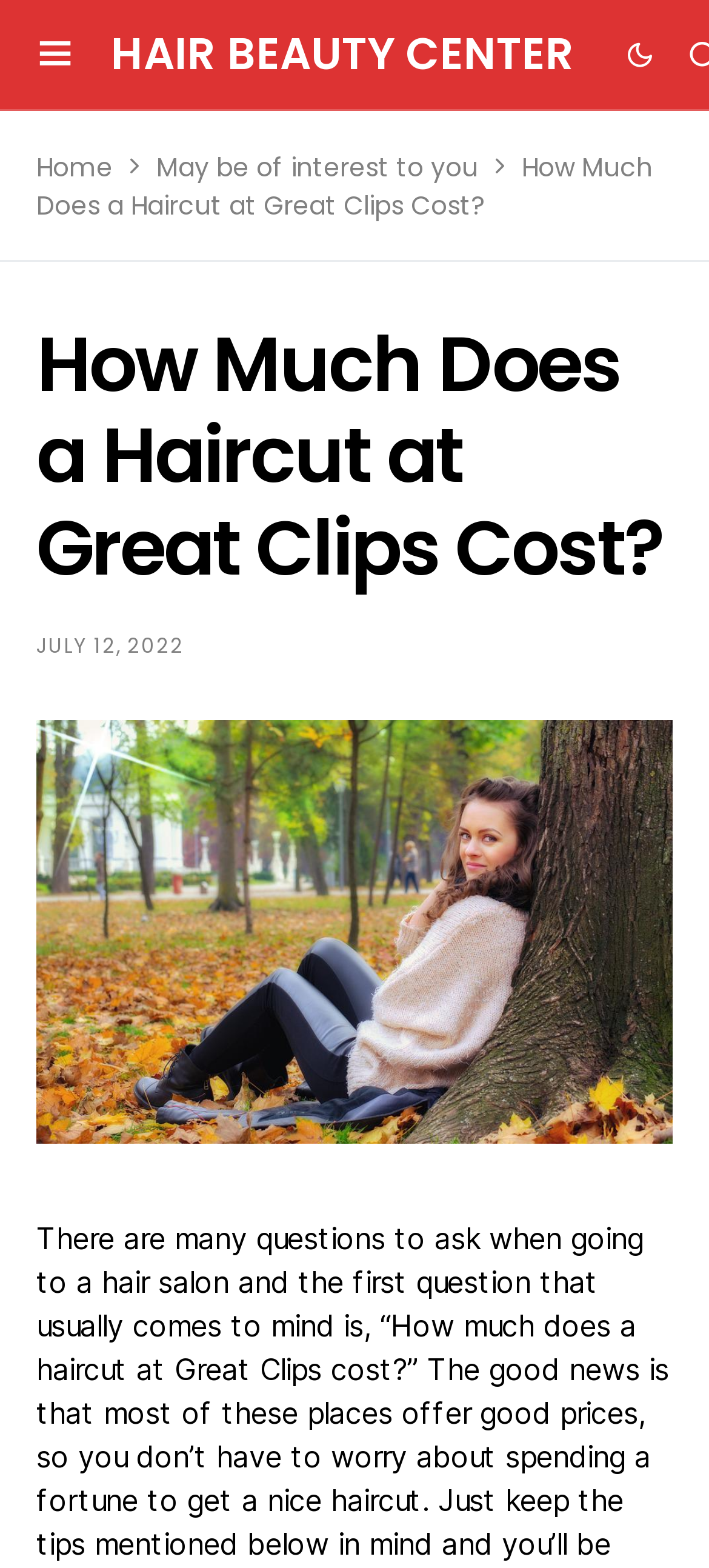What is the purpose of the button with the '' icon?
Provide a one-word or short-phrase answer based on the image.

Unknown